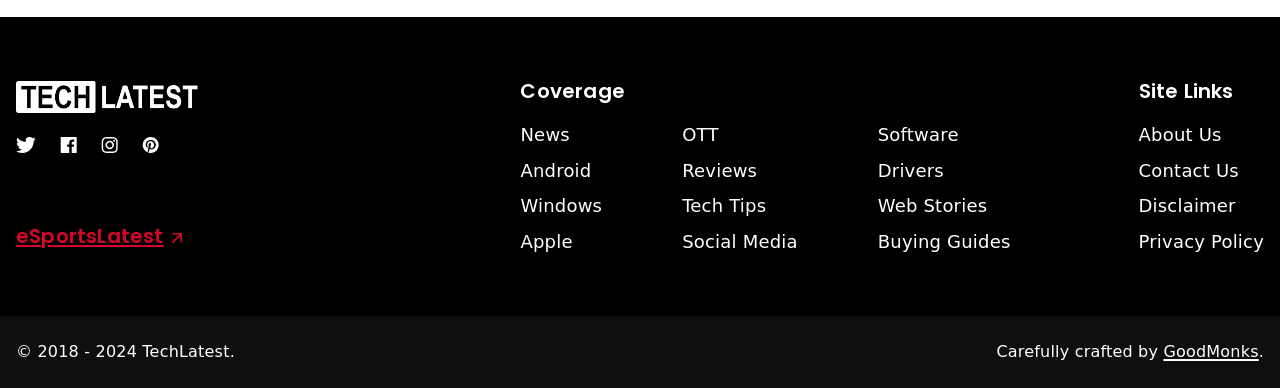What is the year range of the copyright notice?
Kindly answer the question with as much detail as you can.

I found the 'StaticText' element with the text '© 2018 - 2024 TechLatest.' at the bottom of the webpage, which indicates the year range of the copyright notice.